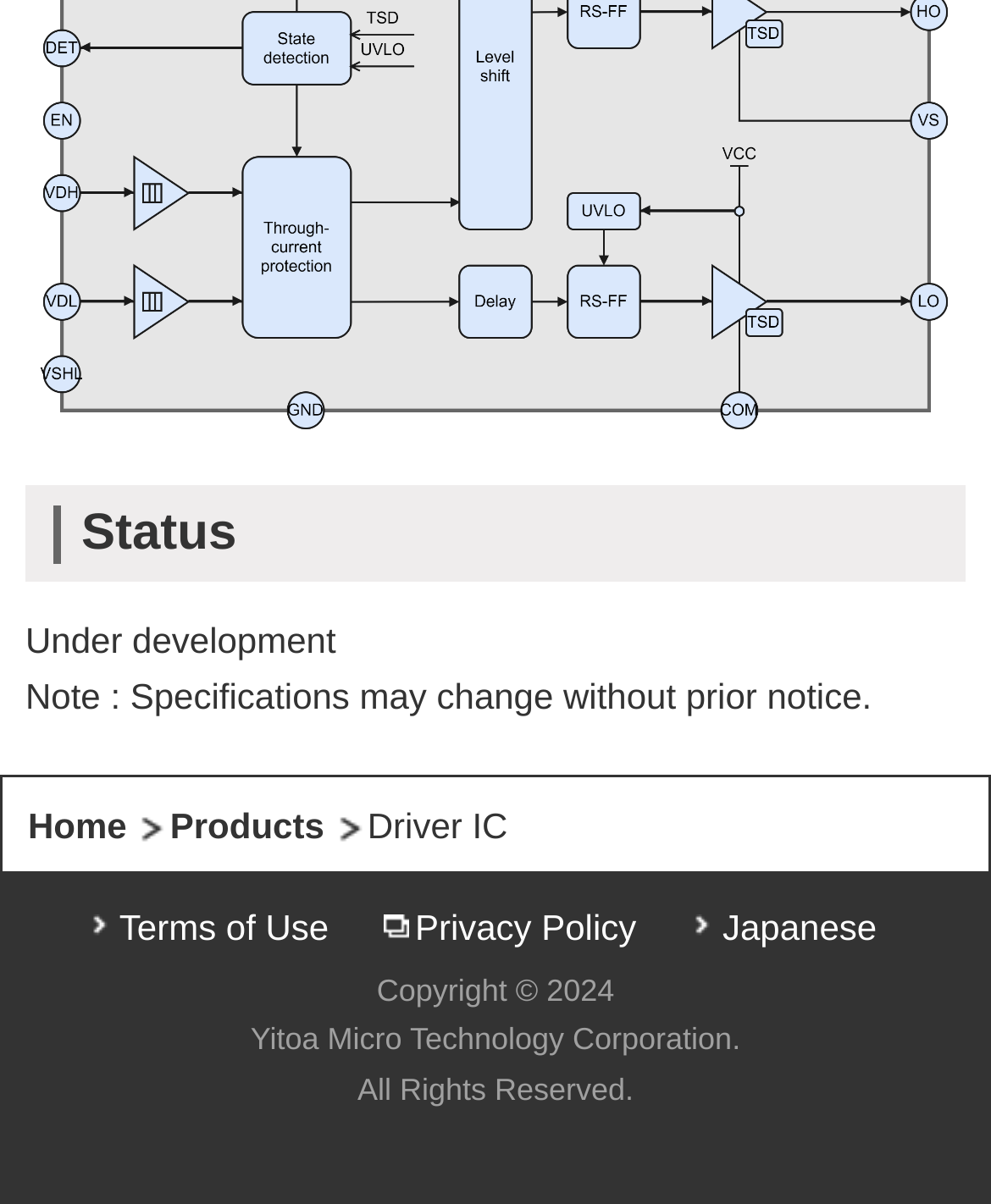Using the given description, provide the bounding box coordinates formatted as (top-left x, top-left y, bottom-right x, bottom-right y), with all values being floating point numbers between 0 and 1. Description: Privacy Policy

[0.388, 0.753, 0.655, 0.787]